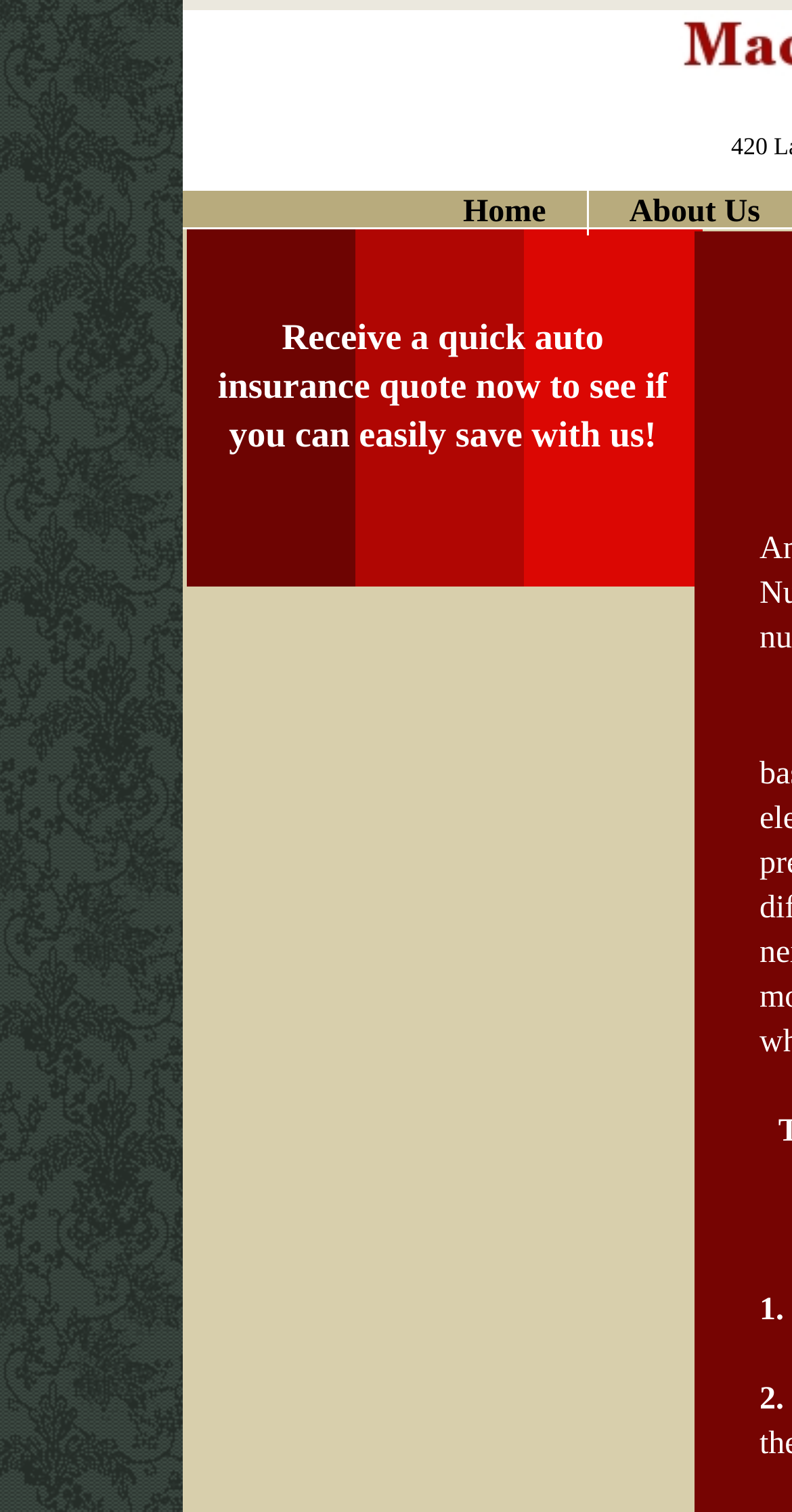Analyze and describe the webpage in a detailed narrative.

The webpage appears to be about auto insurance rates, specifically discussing the key factors that influence them. The page is divided into three main sections, each containing a table with a single row and cell. These sections are positioned side by side, taking up the top half of the page.

Below these sections, there is a list of numbered items, with "1." and "2." being the only visible items. Each number is followed by a small gap, indicated by the "\xa0" text.

On the left side of the page, there is a navigation menu with a "Home" link, accompanied by a small image. The link is positioned near the top of the page, with another small image below it. To the right of the "Home" link, there is a small gap, and then another small image.

In the middle of the page, there is a call-to-action text, encouraging visitors to receive a quick auto insurance quote to see if they can save with the company. This text is positioned below the three main sections and above the numbered list.